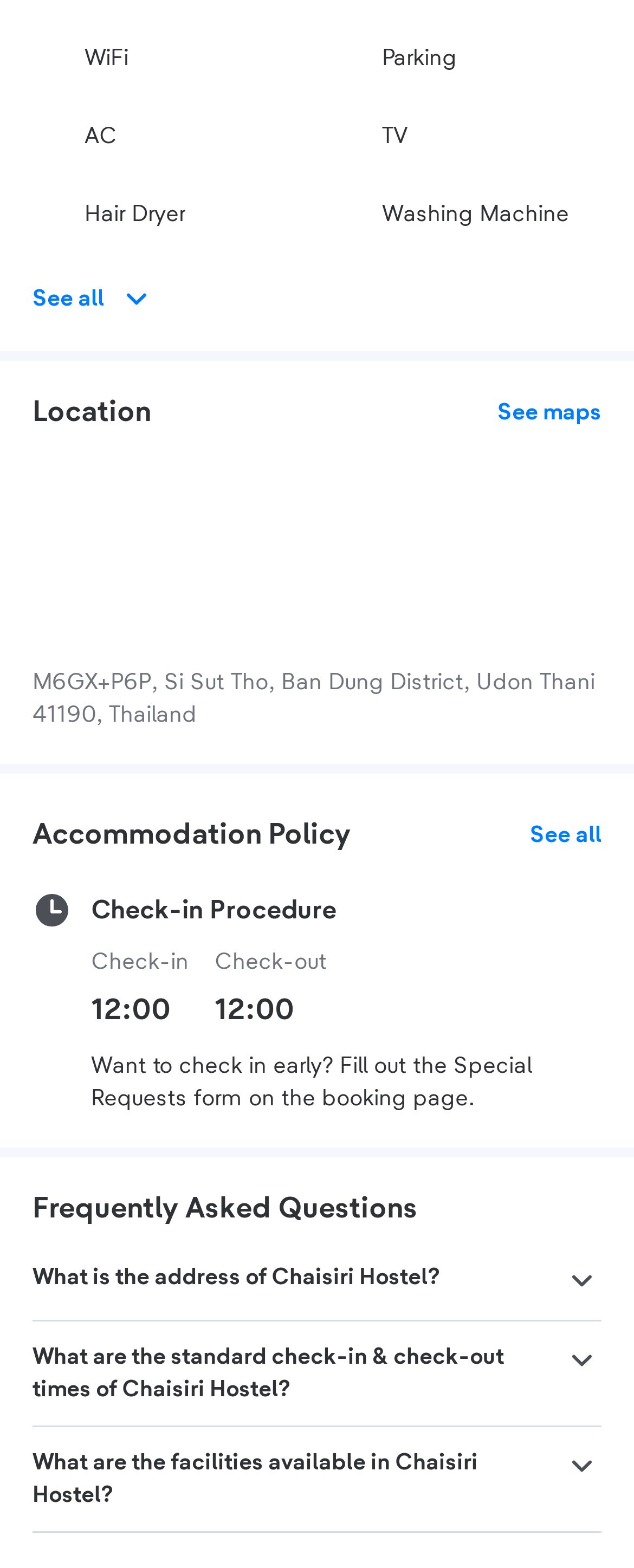What are the sections available on this webpage?
Please give a detailed and elaborate answer to the question based on the image.

The webpage is divided into three main sections, namely 'Location', 'Accommodation Policy', and 'Frequently Asked Questions', which provide different types of information about Chaisiri Hostel.